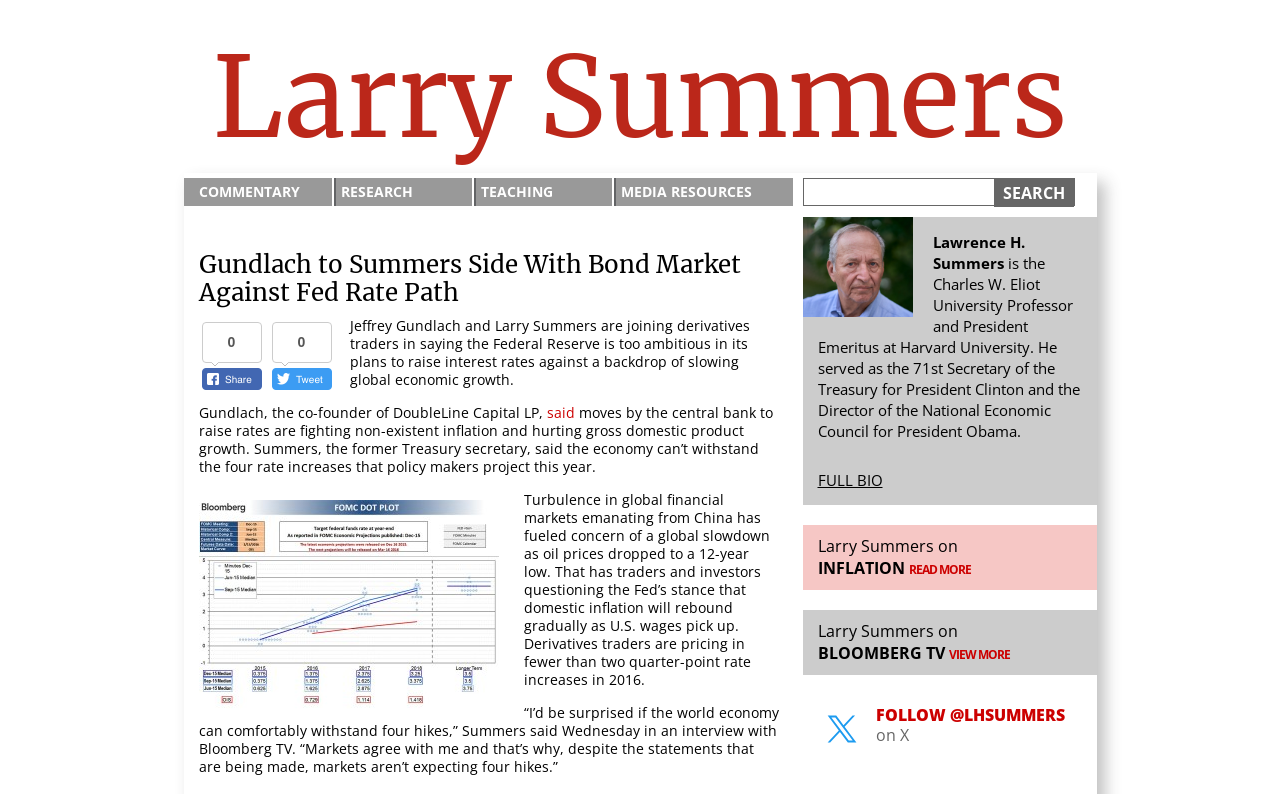Provide the bounding box coordinates for the UI element that is described as: "said".

[0.427, 0.508, 0.449, 0.531]